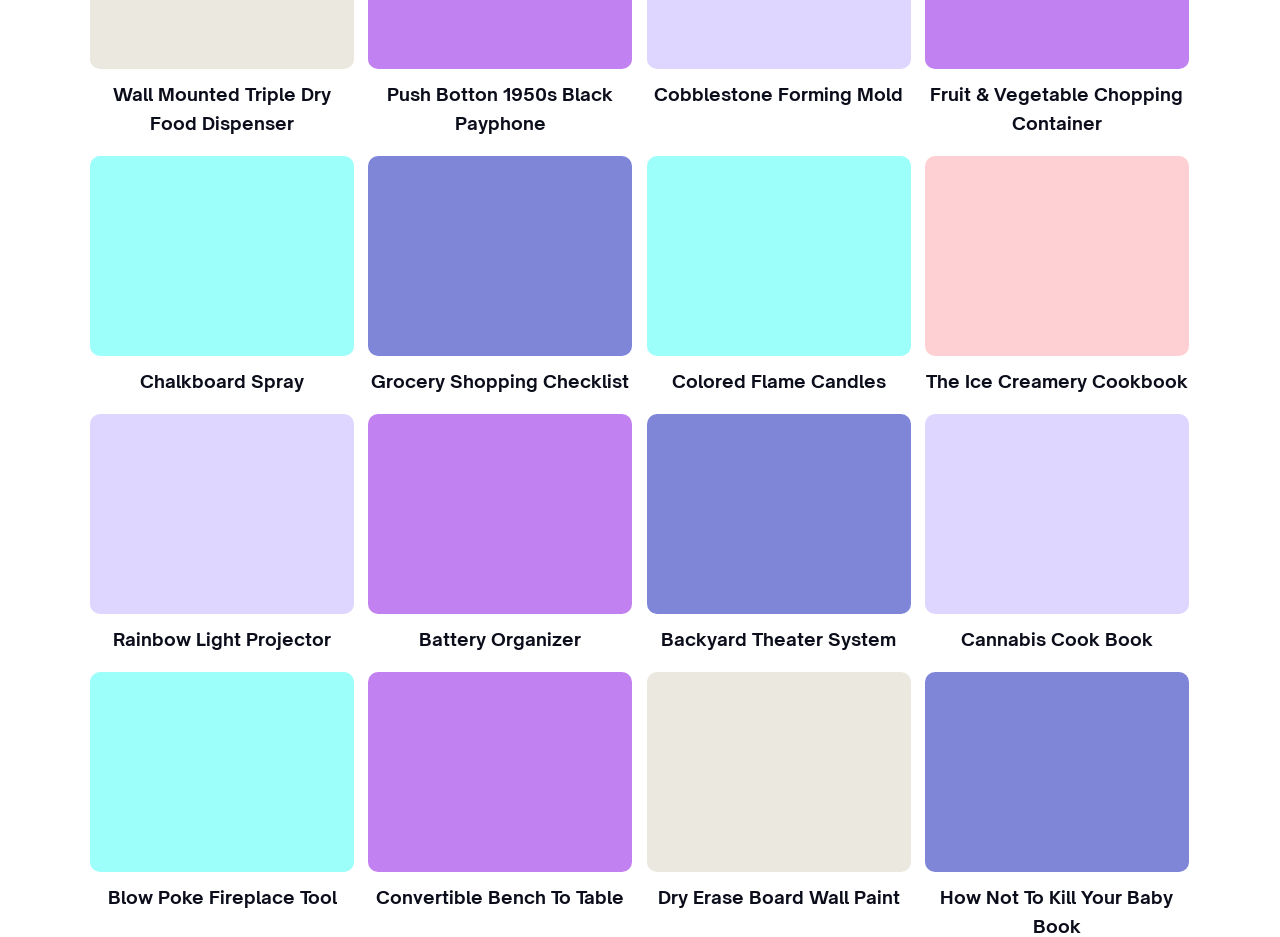Determine the coordinates of the bounding box for the clickable area needed to execute this instruction: "Show me 'Grocery Shopping Checklist'".

[0.296, 0.327, 0.486, 0.37]